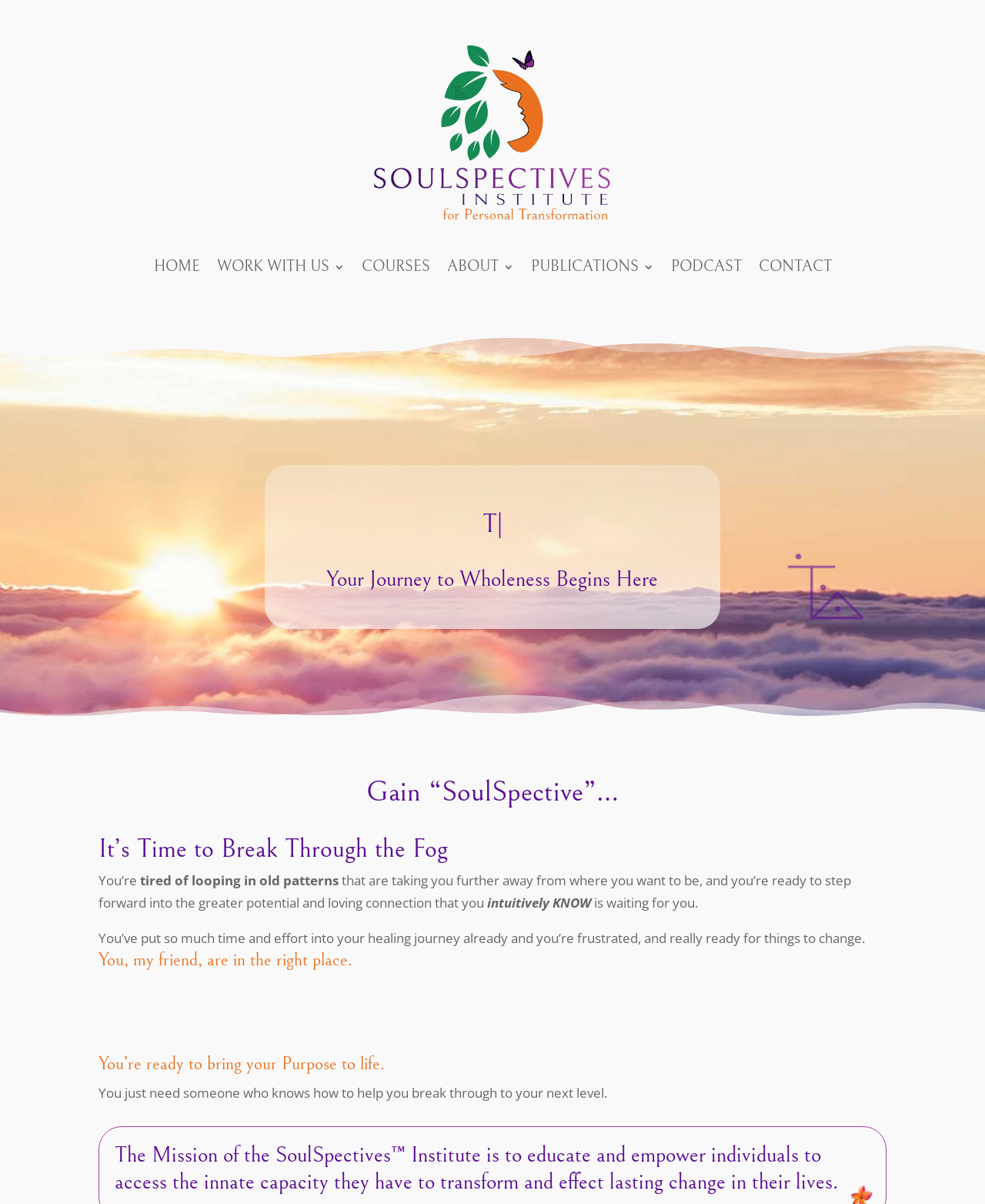Identify the bounding box coordinates for the UI element that matches this description: "Courses".

[0.367, 0.217, 0.436, 0.231]